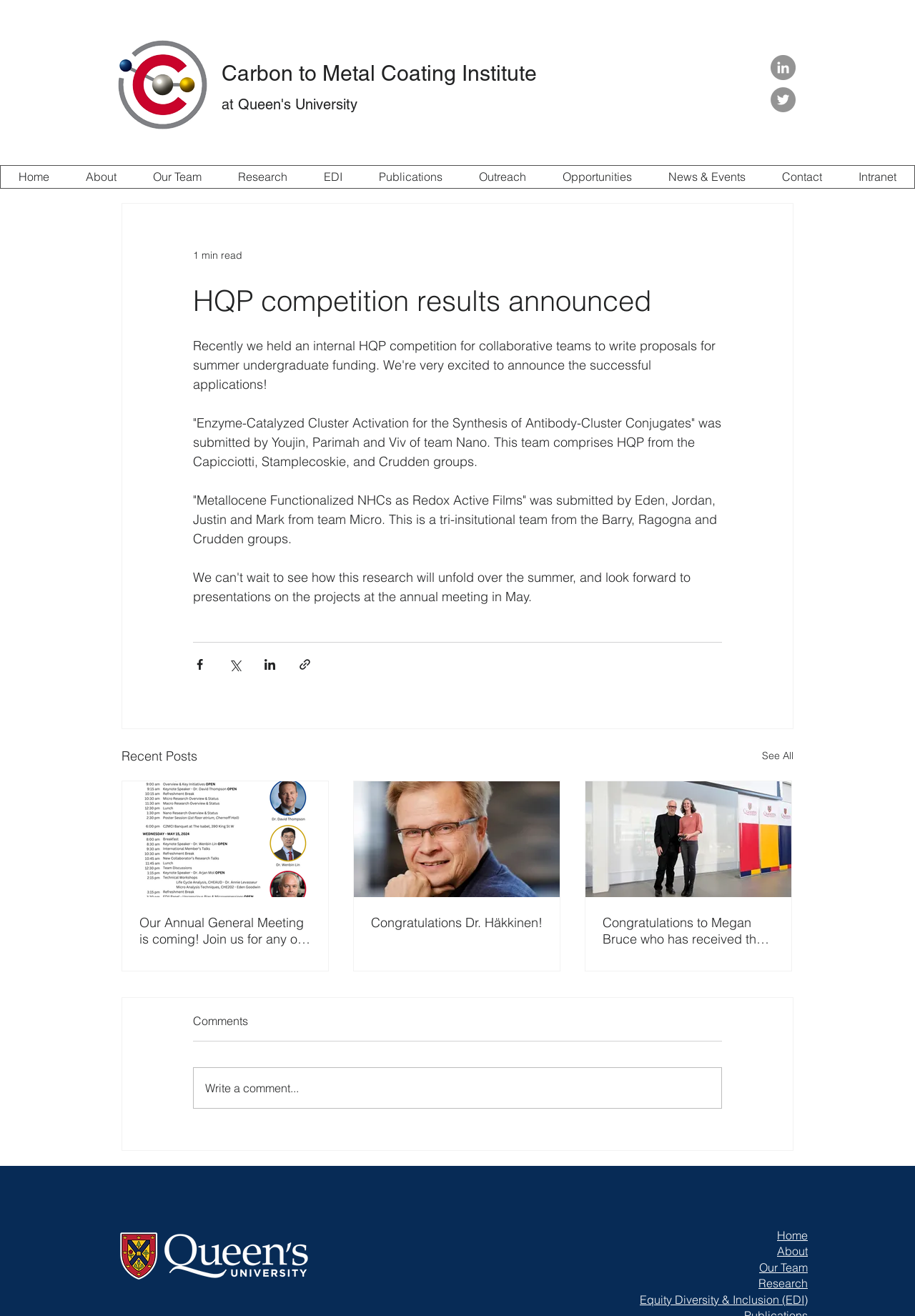How many recent posts are displayed?
Identify the answer in the screenshot and reply with a single word or phrase.

3